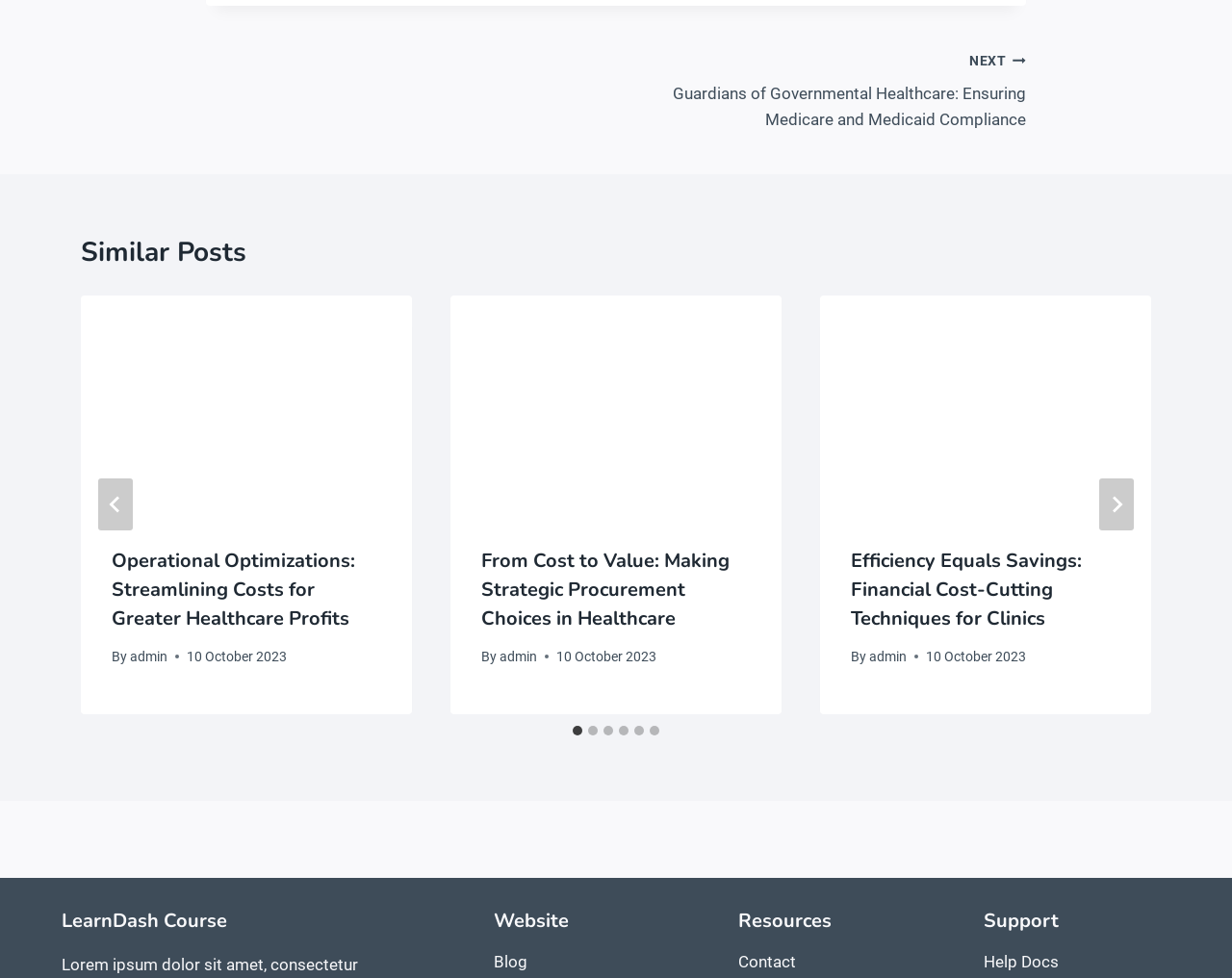Provide a one-word or brief phrase answer to the question:
What is the title of the first similar post?

Operational Optimizations